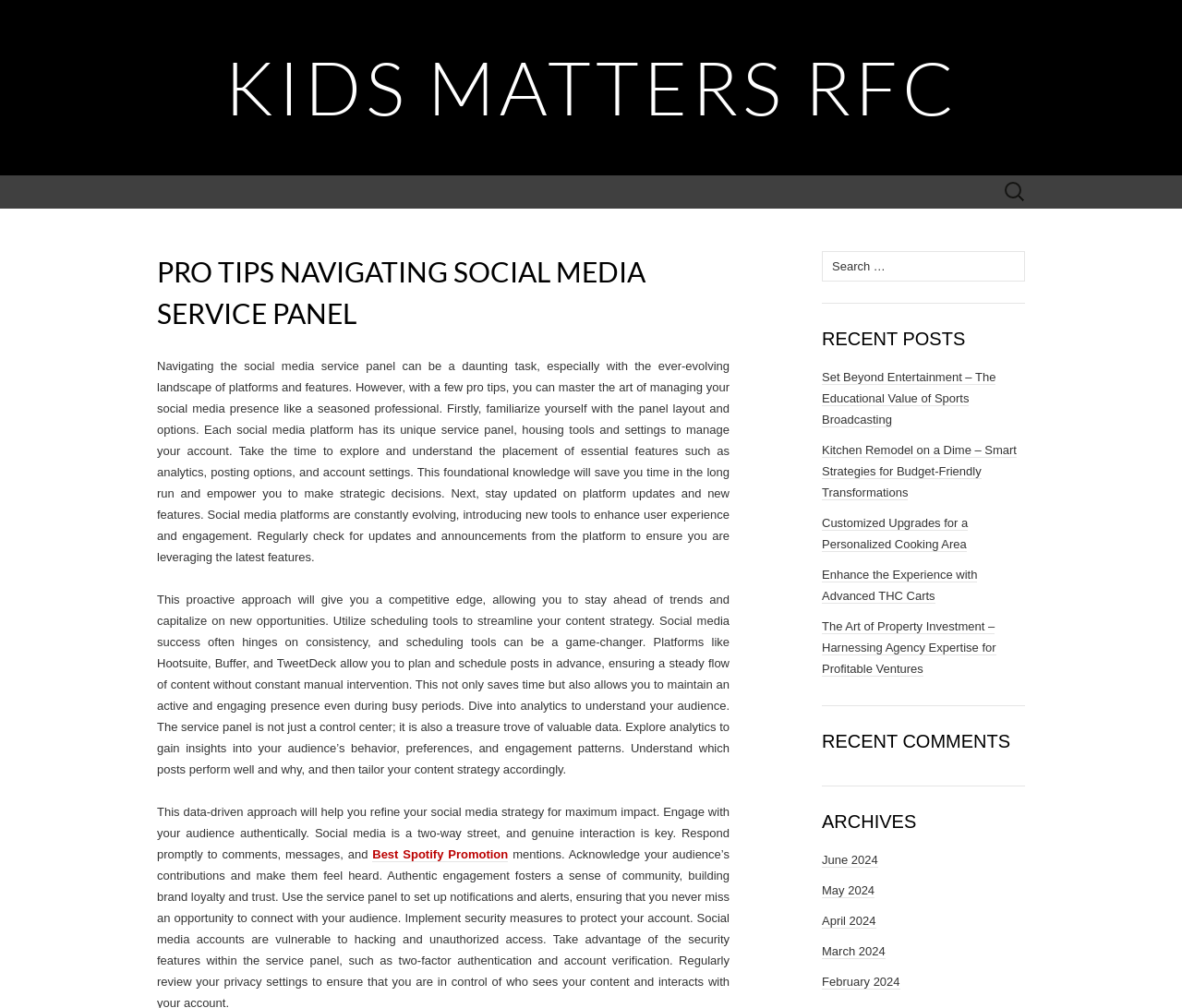Determine the bounding box coordinates of the clickable region to follow the instruction: "Visit KIDS MATTERS RFC website".

[0.189, 0.042, 0.811, 0.131]